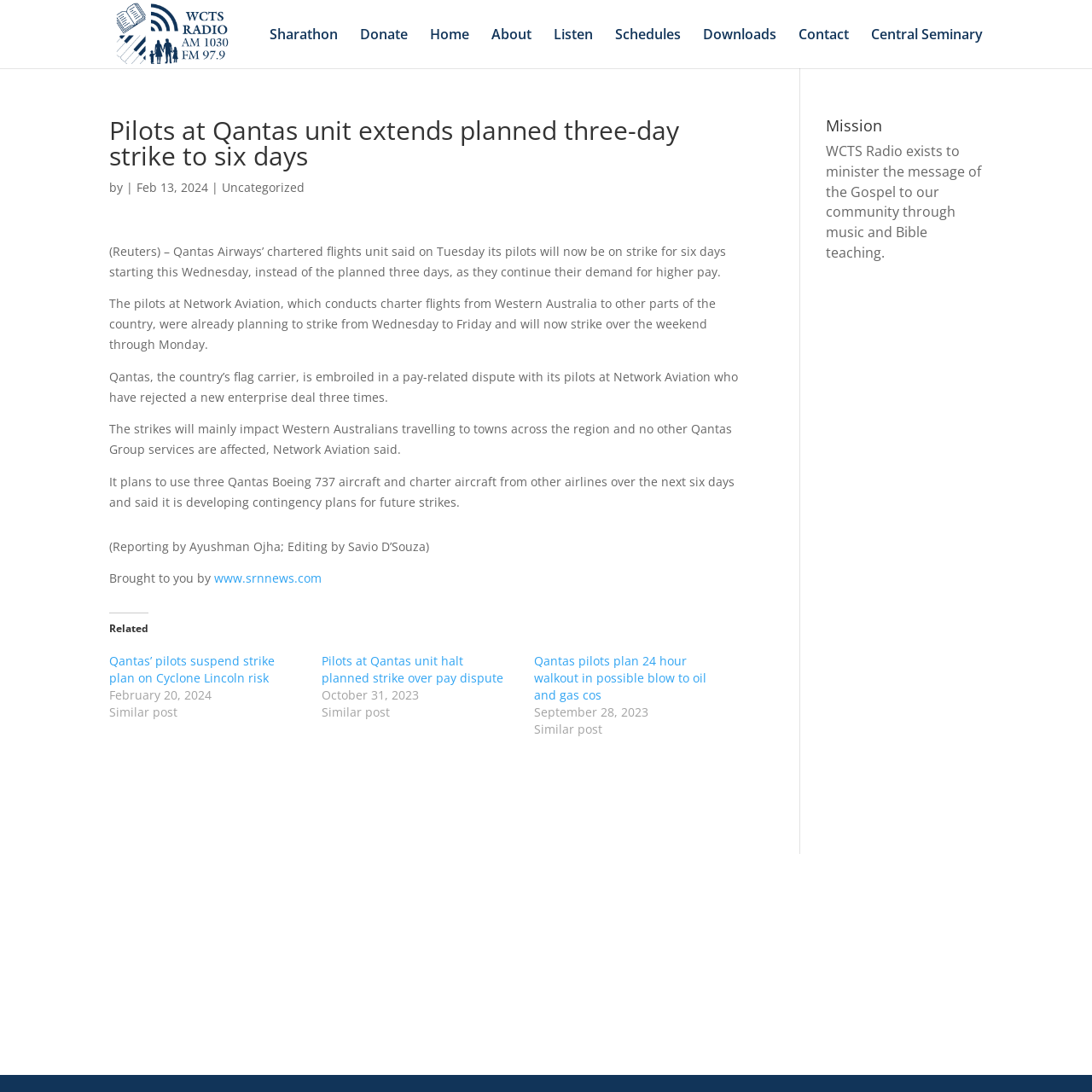Locate the bounding box coordinates of the item that should be clicked to fulfill the instruction: "Check the related post about Qantas’ pilots suspending strike plan on Cyclone Lincoln risk".

[0.1, 0.598, 0.252, 0.628]